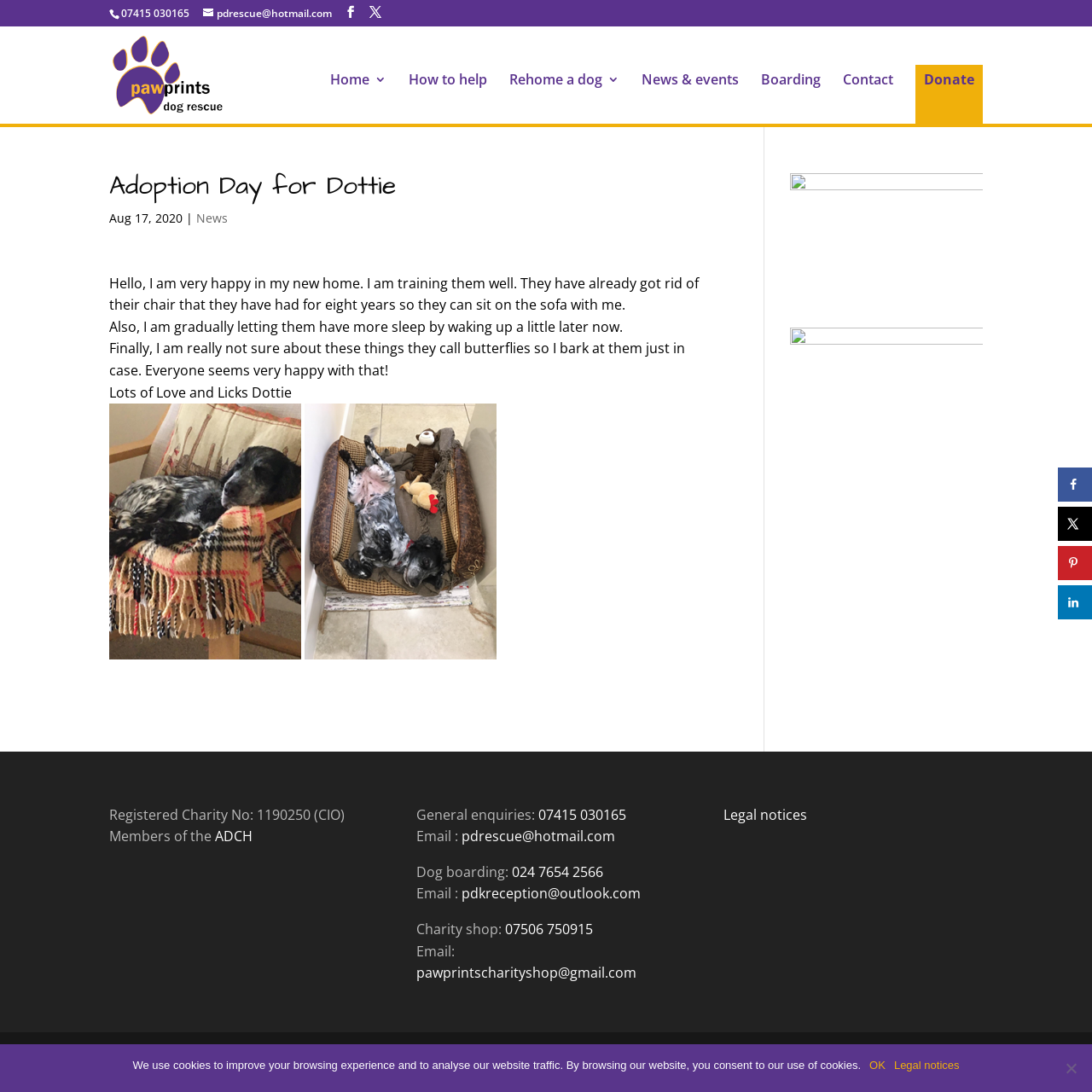What is the purpose of the social sharing sidebar?
Give a single word or phrase answer based on the content of the image.

To share on social media